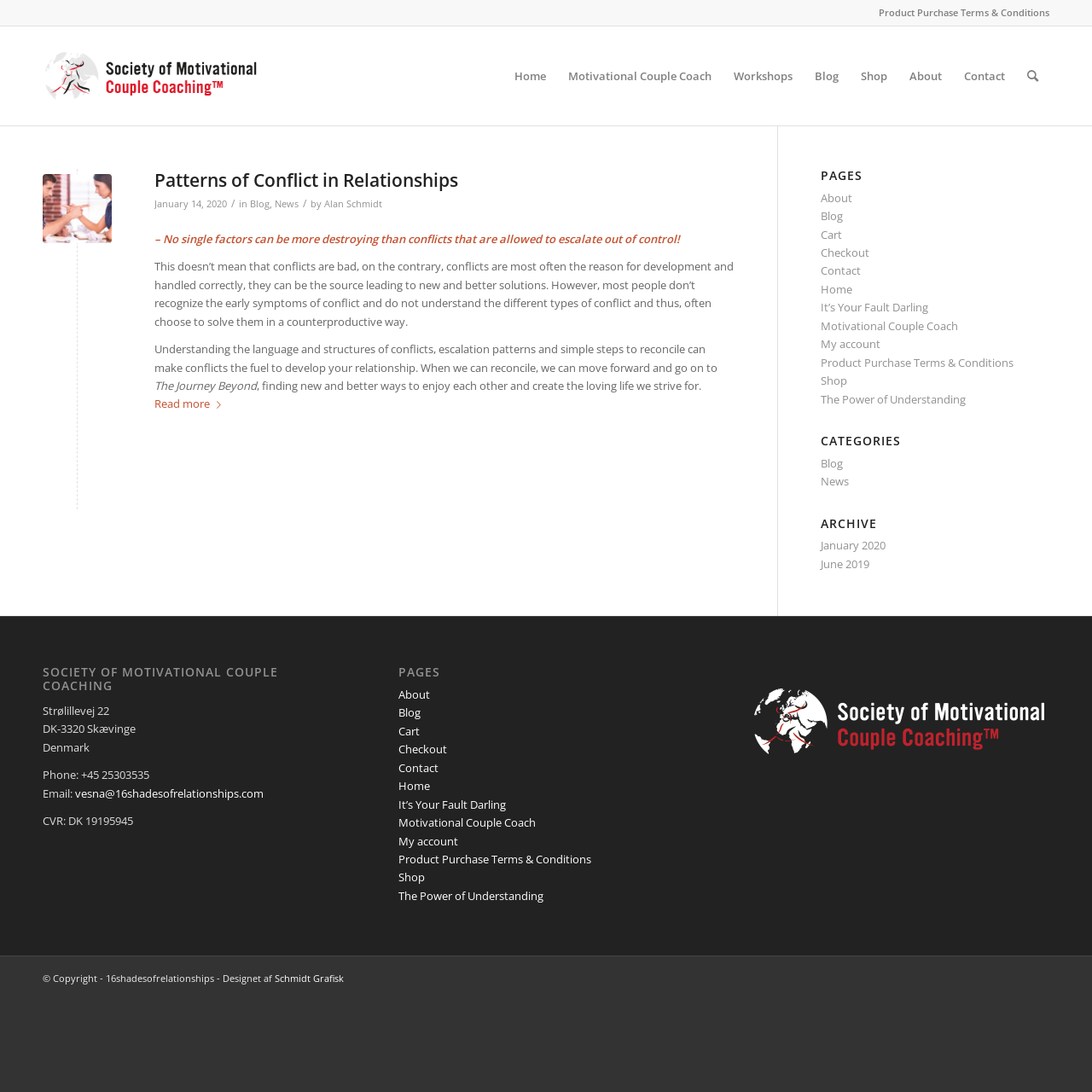Predict the bounding box for the UI component with the following description: "vesna@16shadesofrelationships.com".

[0.069, 0.719, 0.241, 0.733]